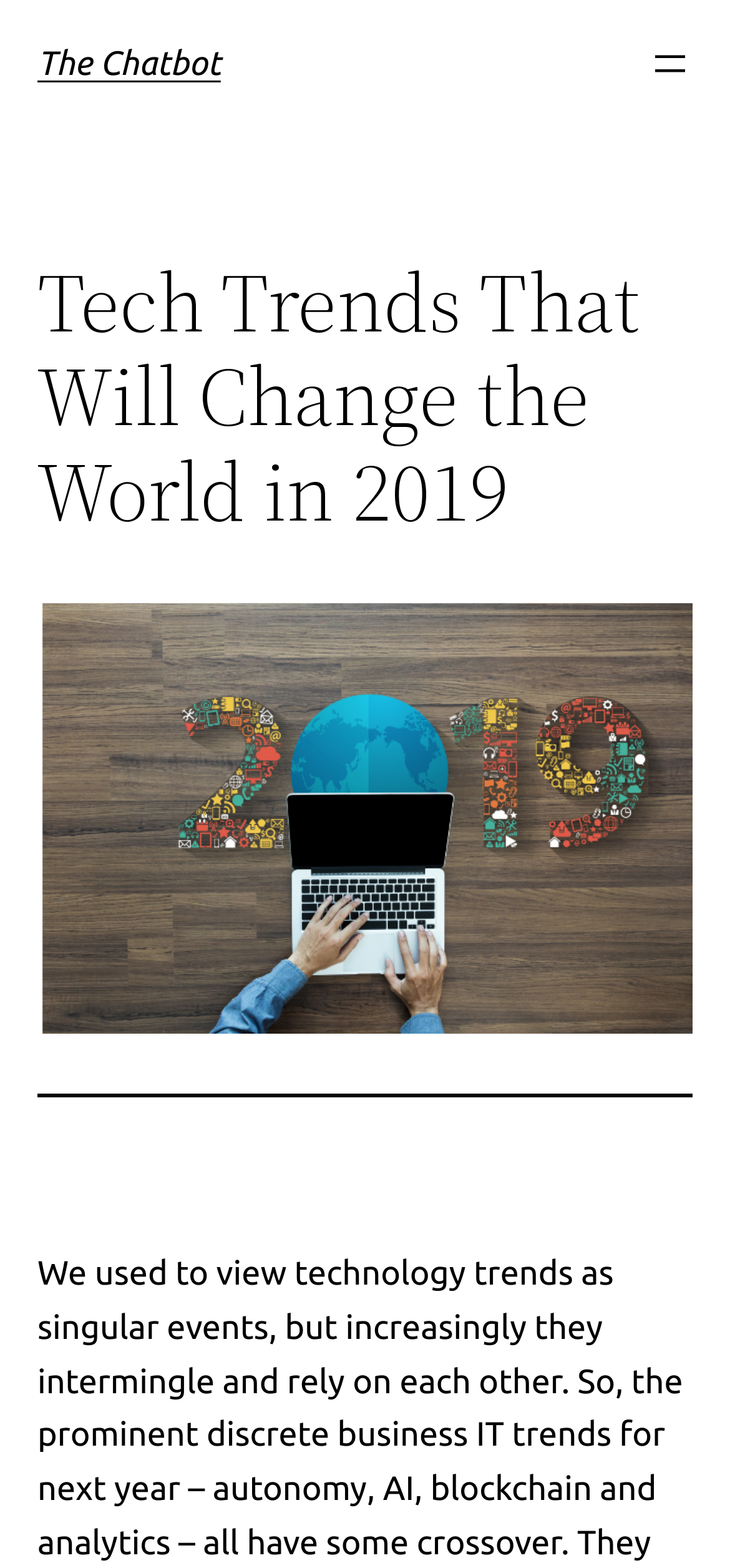What is the name of the chatbot?
Using the image as a reference, give a one-word or short phrase answer.

The Chatbot